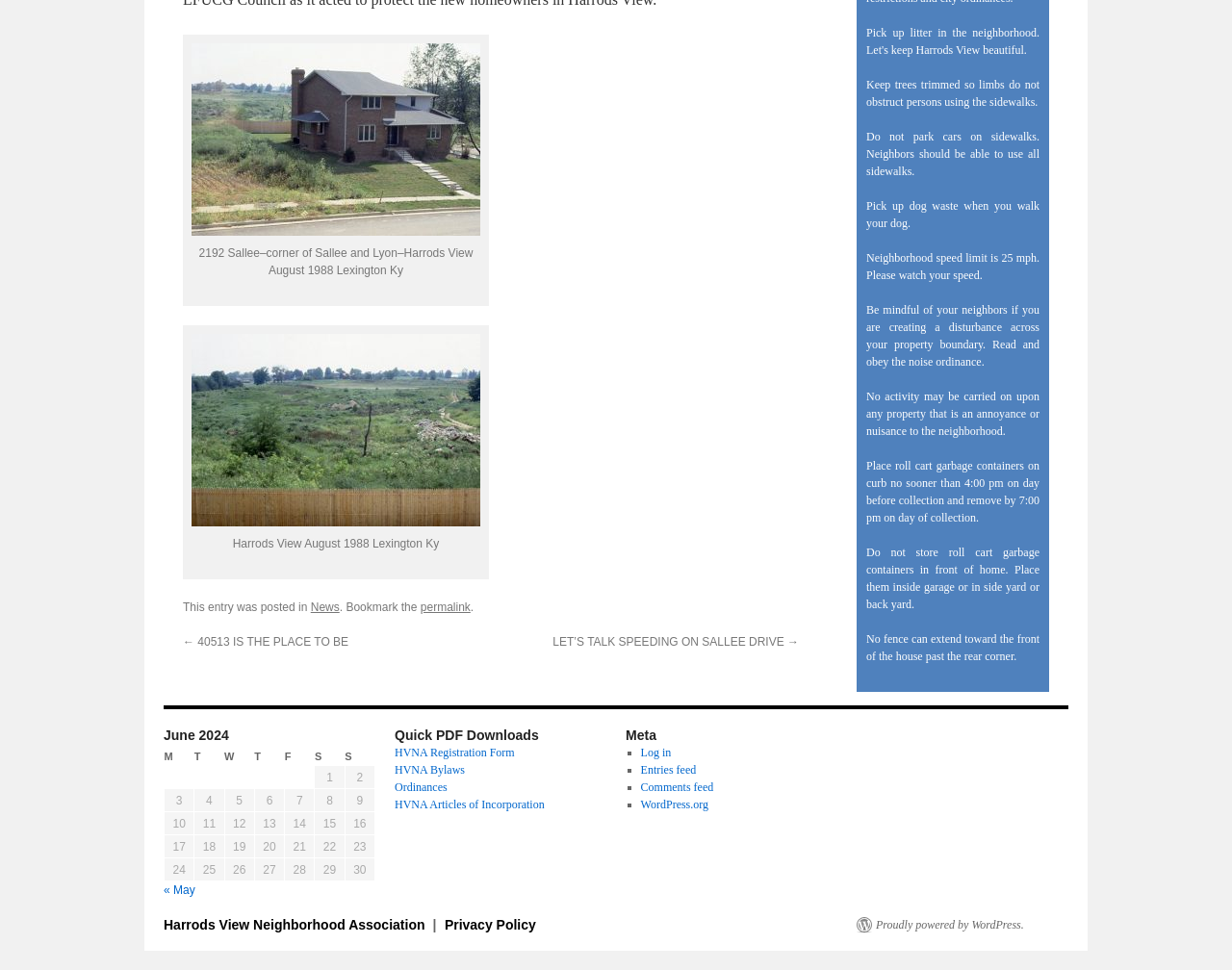From the element description: "Proudly powered by WordPress.", extract the bounding box coordinates of the UI element. The coordinates should be expressed as four float numbers between 0 and 1, in the order [left, top, right, bottom].

[0.695, 0.945, 0.831, 0.961]